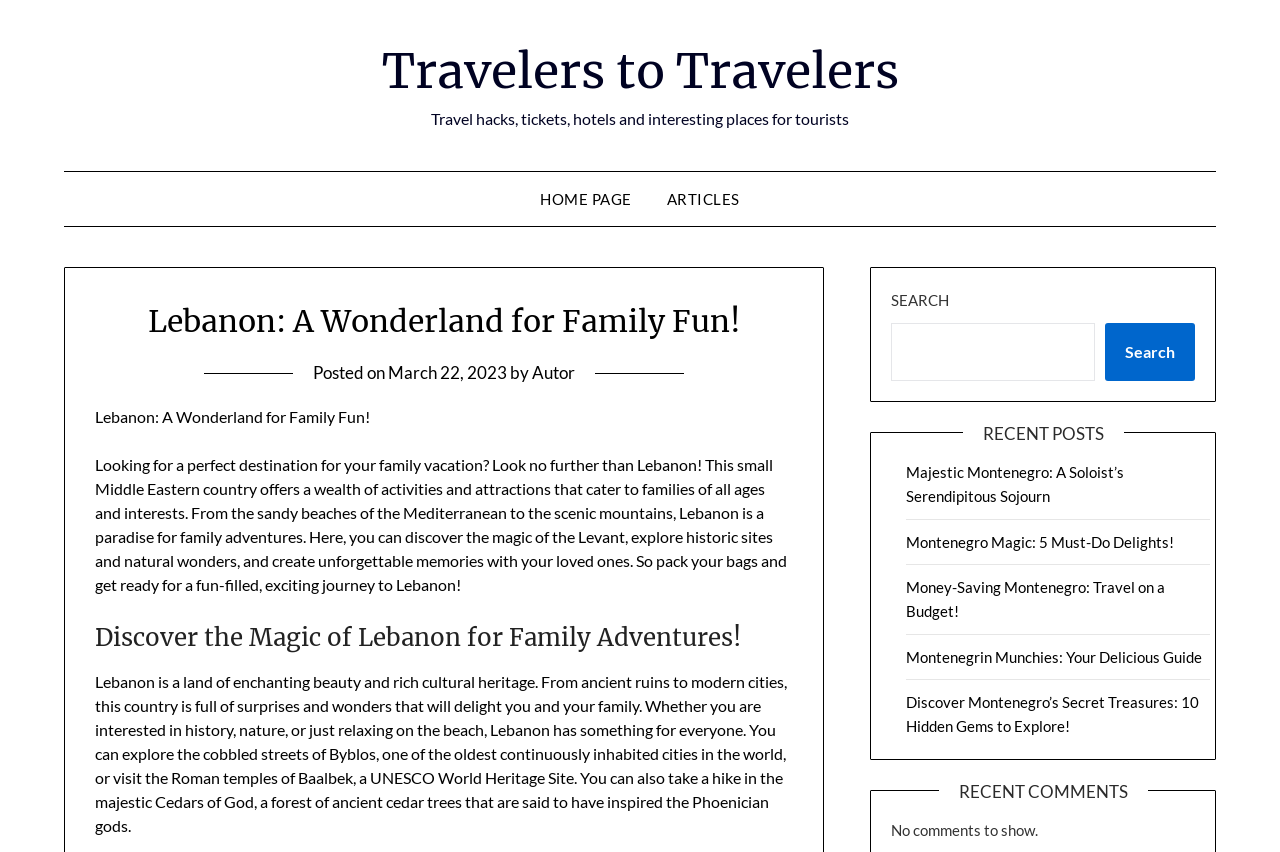Please specify the bounding box coordinates of the clickable region to carry out the following instruction: "View the post details of 'Lebanon: A Wonderland for Family Fun!' article". The coordinates should be four float numbers between 0 and 1, in the format [left, top, right, bottom].

[0.075, 0.351, 0.619, 0.403]